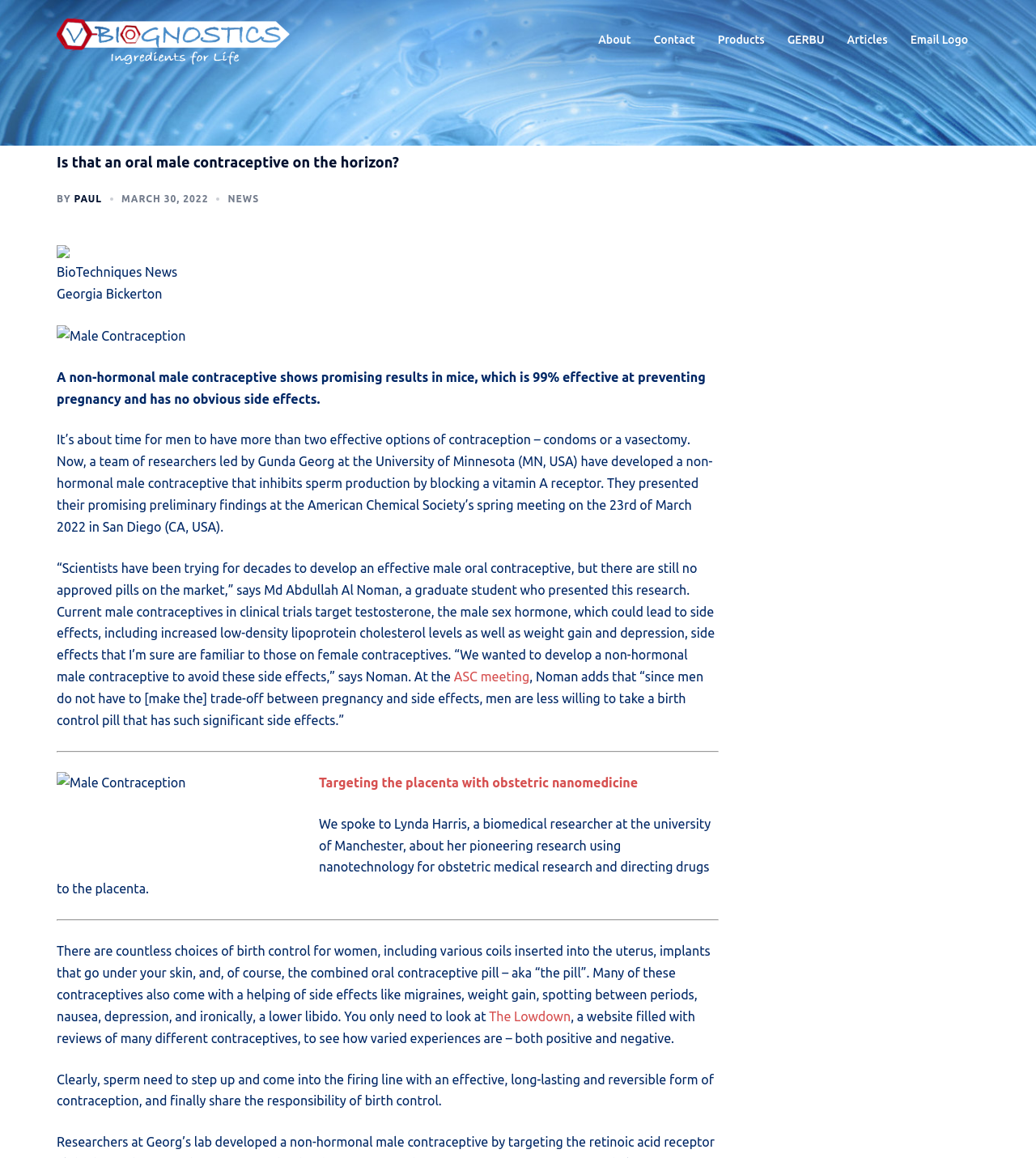Provide an in-depth caption for the webpage.

The webpage is an article about a non-hormonal male contraceptive that has shown promising results in mice. At the top of the page, there is a logo and a navigation menu with links to "About", "Contact", "Products", "GERBU", "Articles", and "Email Logo". Below the navigation menu, there is a header section with a title "Is that an oral male contraceptive on the horizon?" and a byline "BY PAUL MARCH 30, 2022". 

To the left of the title, there is a small image, and below the title, there is a subheading "BioTechniques News Georgia Bickerton". Below the subheading, there is a larger image related to male contraception. The article begins with a summary of the research, stating that the new contraceptive is 99% effective at preventing pregnancy and has no obvious side effects. 

The main content of the article is divided into several paragraphs, with a few images and links scattered throughout. The text discusses the need for a non-hormonal male contraceptive, the current state of male contraceptives, and the potential side effects of hormonal contraceptives. There are quotes from researchers and experts in the field, including Md Abdullah Al Noman and Lynda Harris. 

The article also mentions other topics, such as obstetric nanomedicine and the variety of birth control options available to women. The tone of the article is informative and conversational, with a touch of humor. At the bottom of the page, there are separator lines and more text, including a call to action for men to take responsibility for birth control.